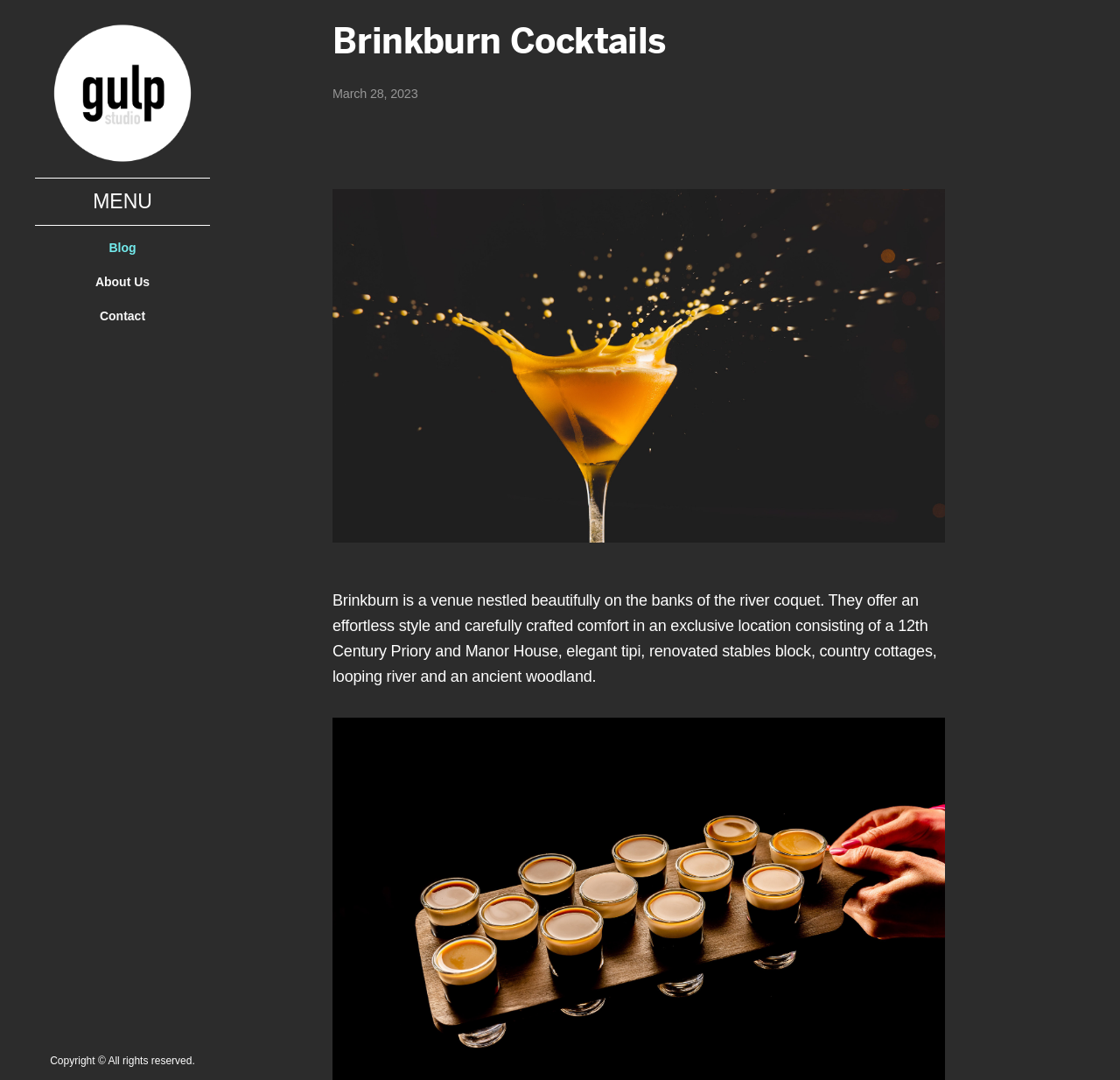Look at the image and write a detailed answer to the question: 
What is the purpose of the 'Eat Me' link?

I inferred the answer by looking at the link 'Eat Me' and its proximity to other links like 'Drink Me' and 'Treat me', which suggests that it is related to food.